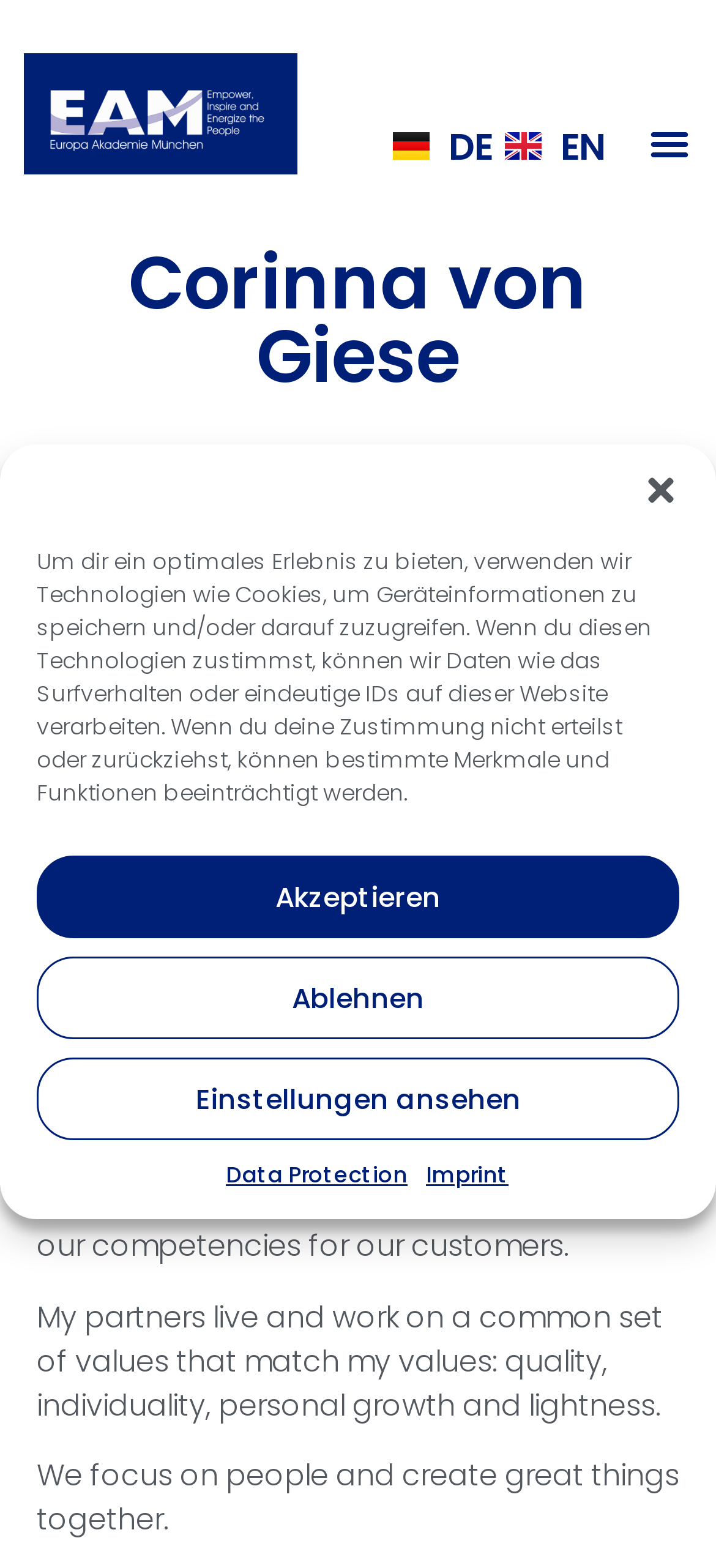Using the provided element description: "aria-label="Close dialogue"", identify the bounding box coordinates. The coordinates should be four floats between 0 and 1 in the order [left, top, right, bottom].

[0.897, 0.301, 0.949, 0.324]